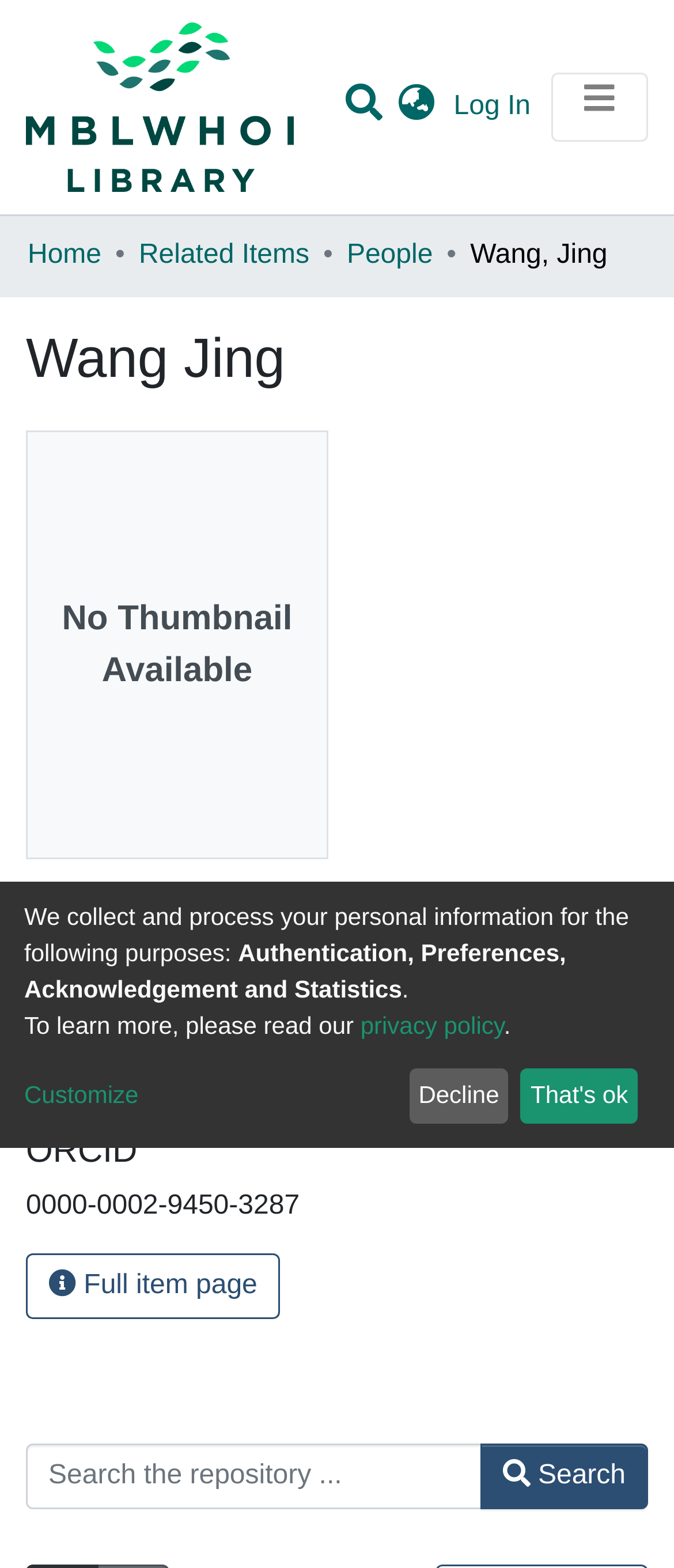Specify the bounding box coordinates of the area to click in order to follow the given instruction: "Search for something."

[0.497, 0.046, 0.574, 0.088]